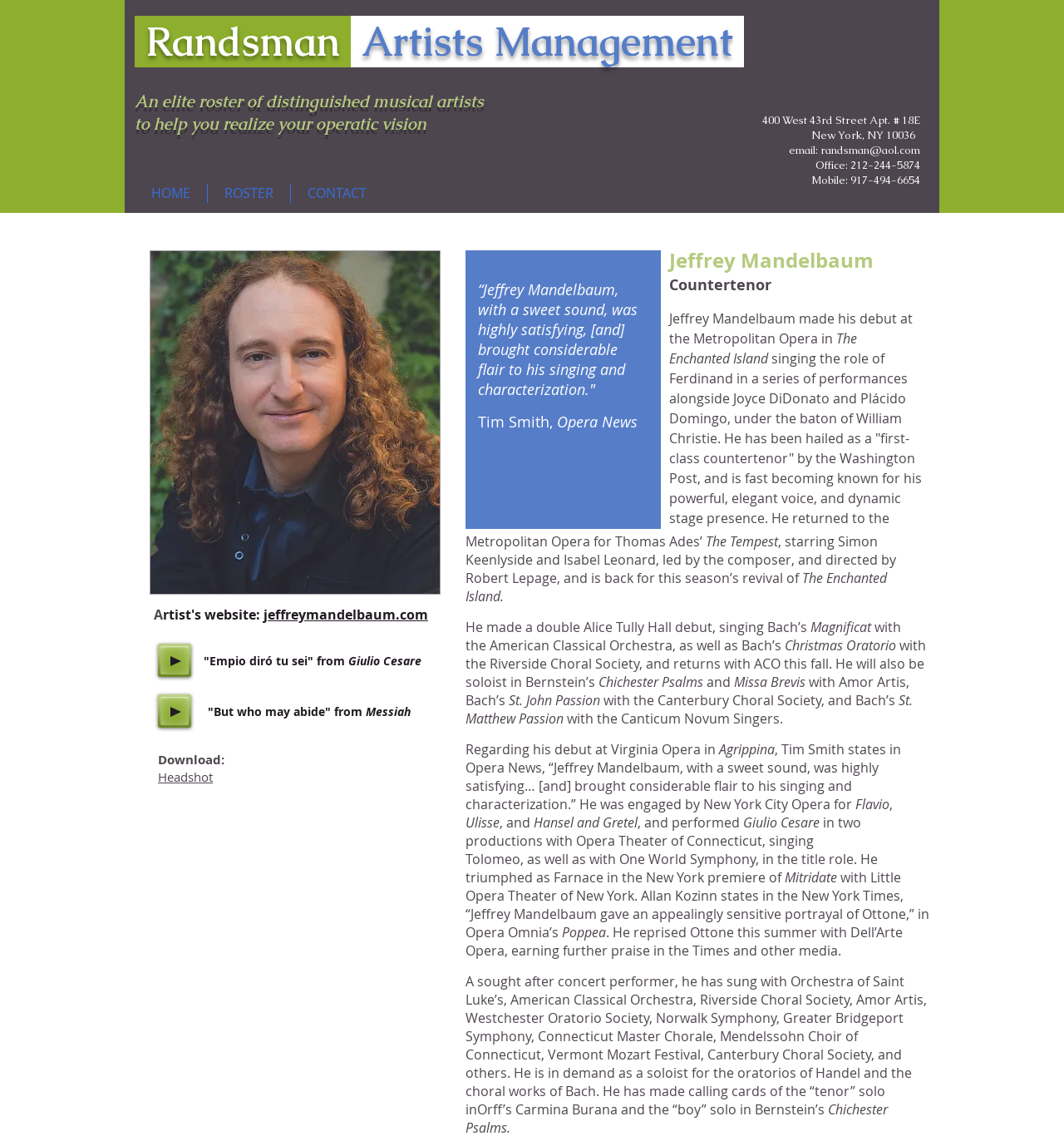Specify the bounding box coordinates for the region that must be clicked to perform the given instruction: "Play audio".

[0.148, 0.567, 0.18, 0.596]